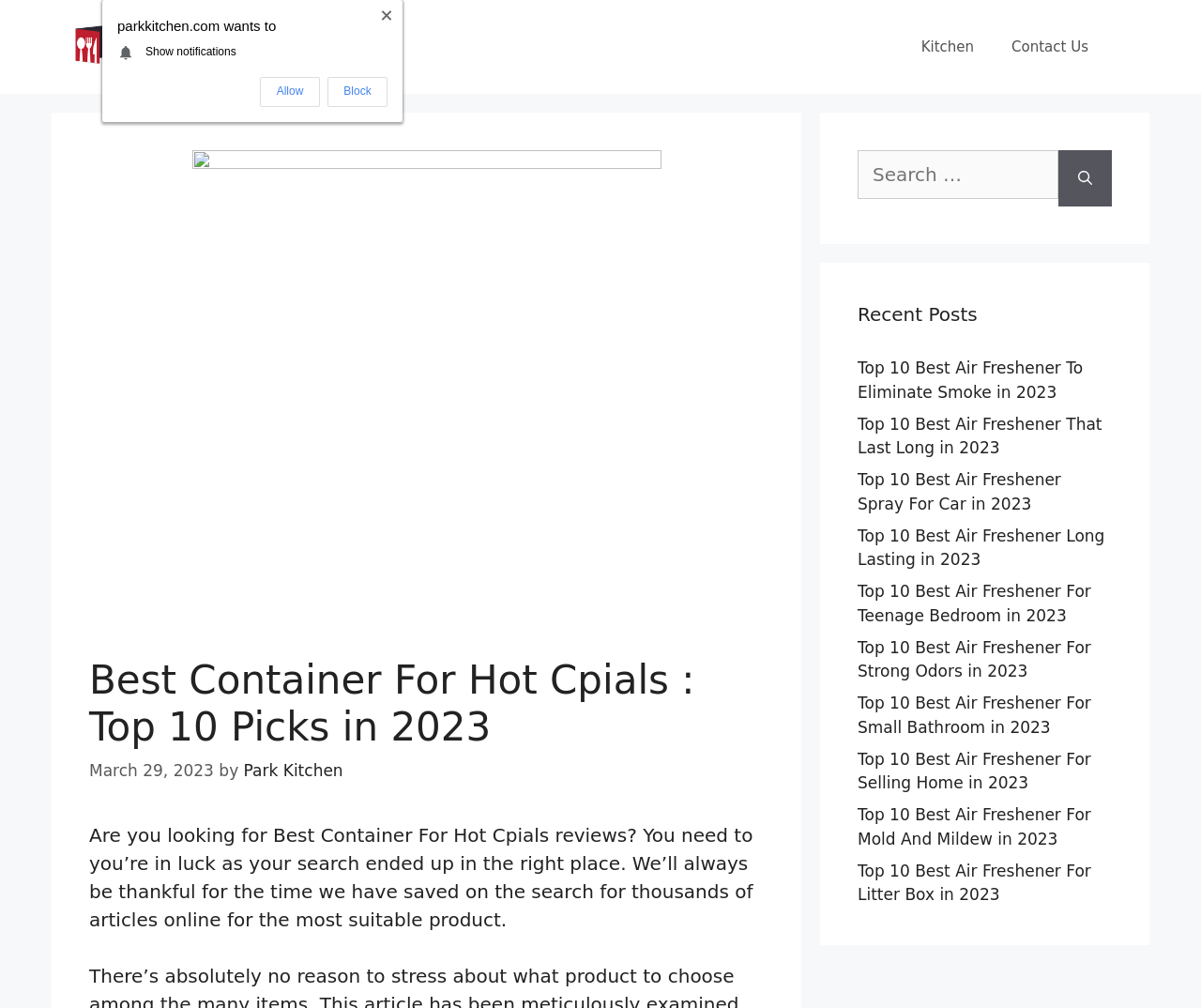Please identify the bounding box coordinates of the element that needs to be clicked to execute the following command: "Click on the banner". Provide the bounding box using four float numbers between 0 and 1, formatted as [left, top, right, bottom].

[0.0, 0.0, 1.0, 0.093]